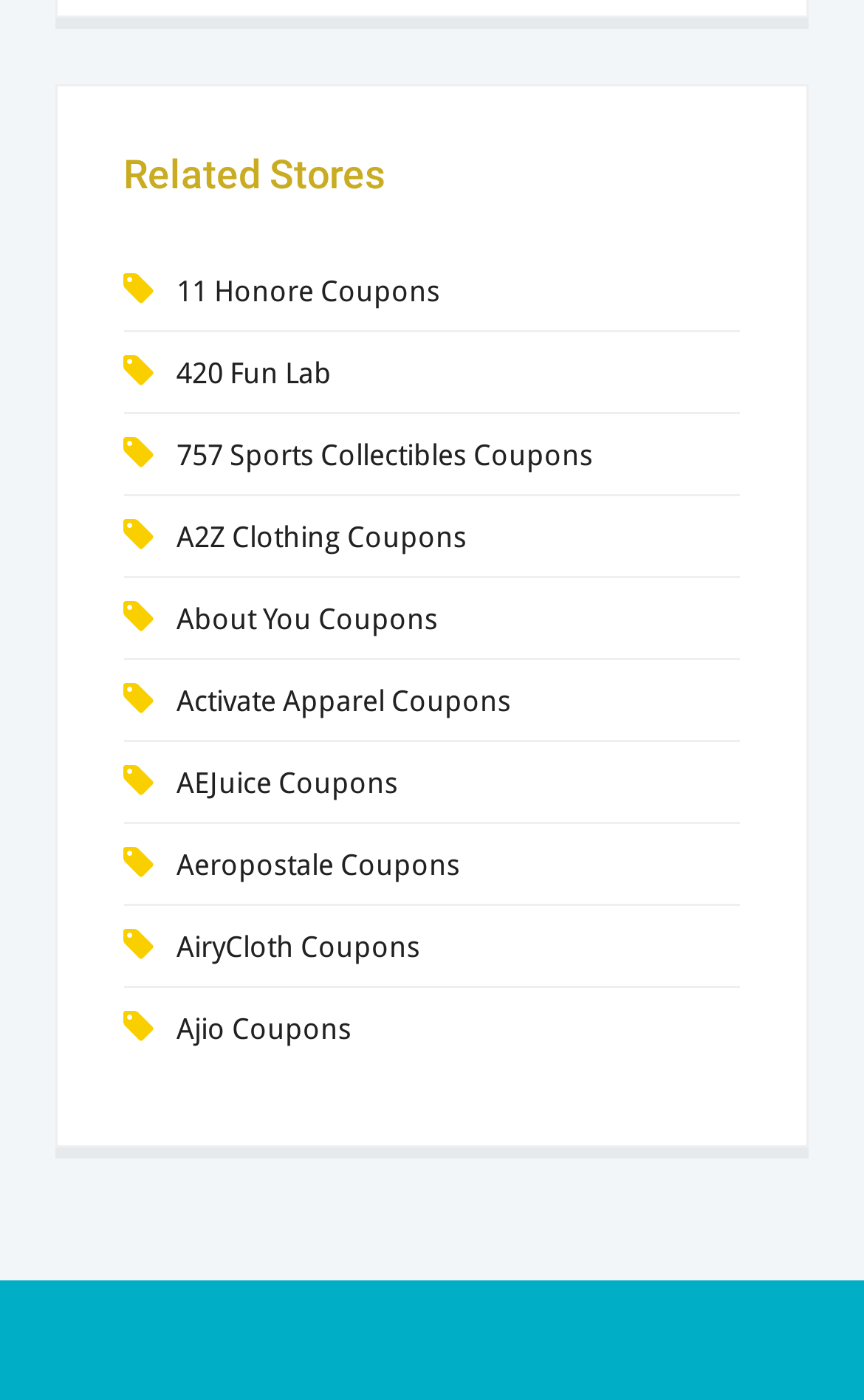Please identify the bounding box coordinates of the clickable region that I should interact with to perform the following instruction: "Explore 420 Fun Lab". The coordinates should be expressed as four float numbers between 0 and 1, i.e., [left, top, right, bottom].

[0.204, 0.255, 0.384, 0.279]